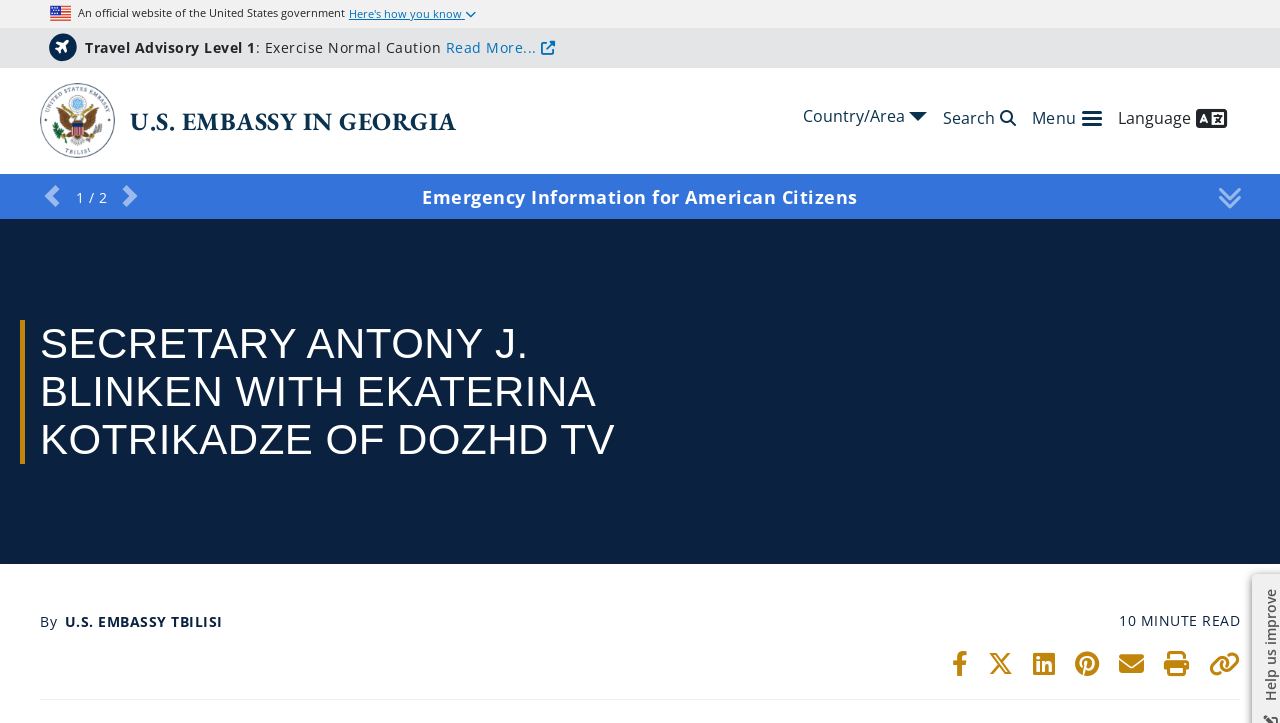Answer the question below with a single word or a brief phrase: 
What is the travel advisory level?

Level 1